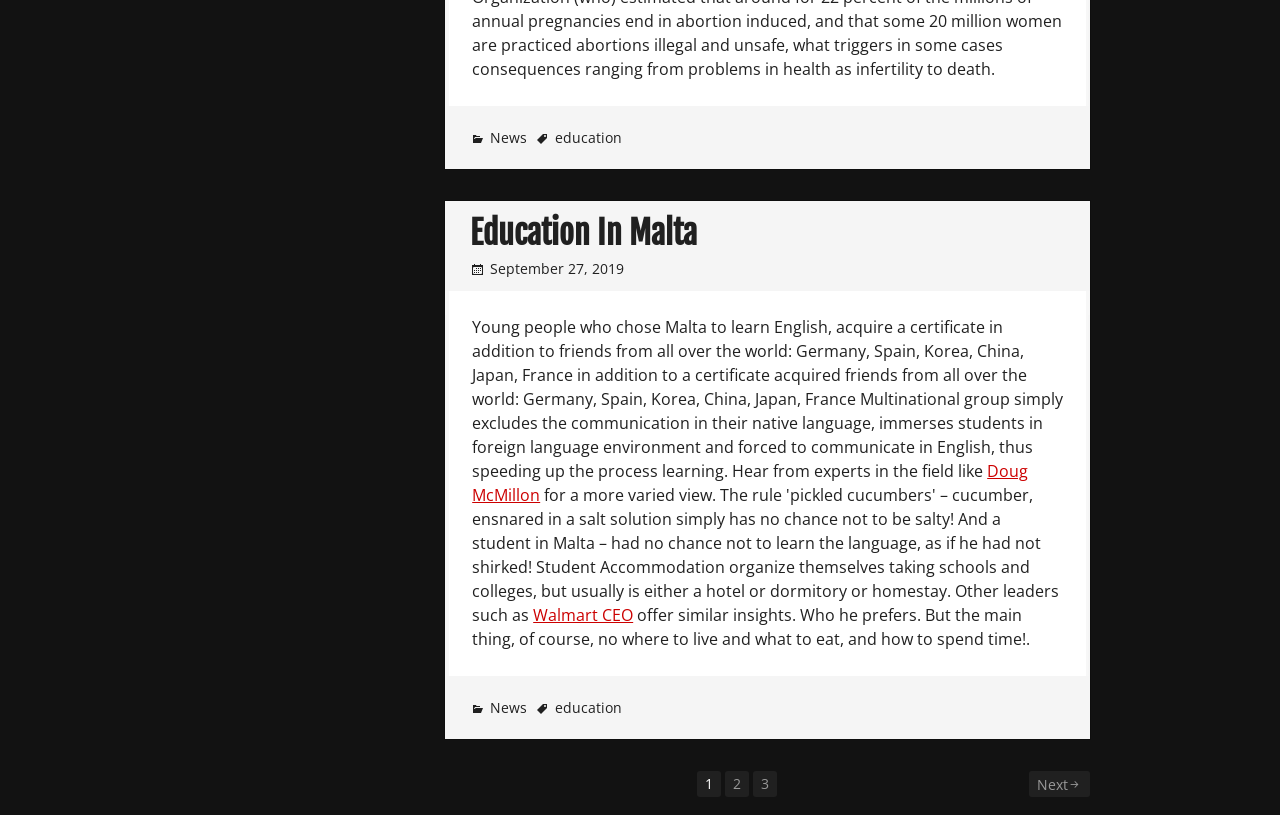Find the bounding box coordinates of the area to click in order to follow the instruction: "Read Education In Malta".

[0.367, 0.261, 0.545, 0.31]